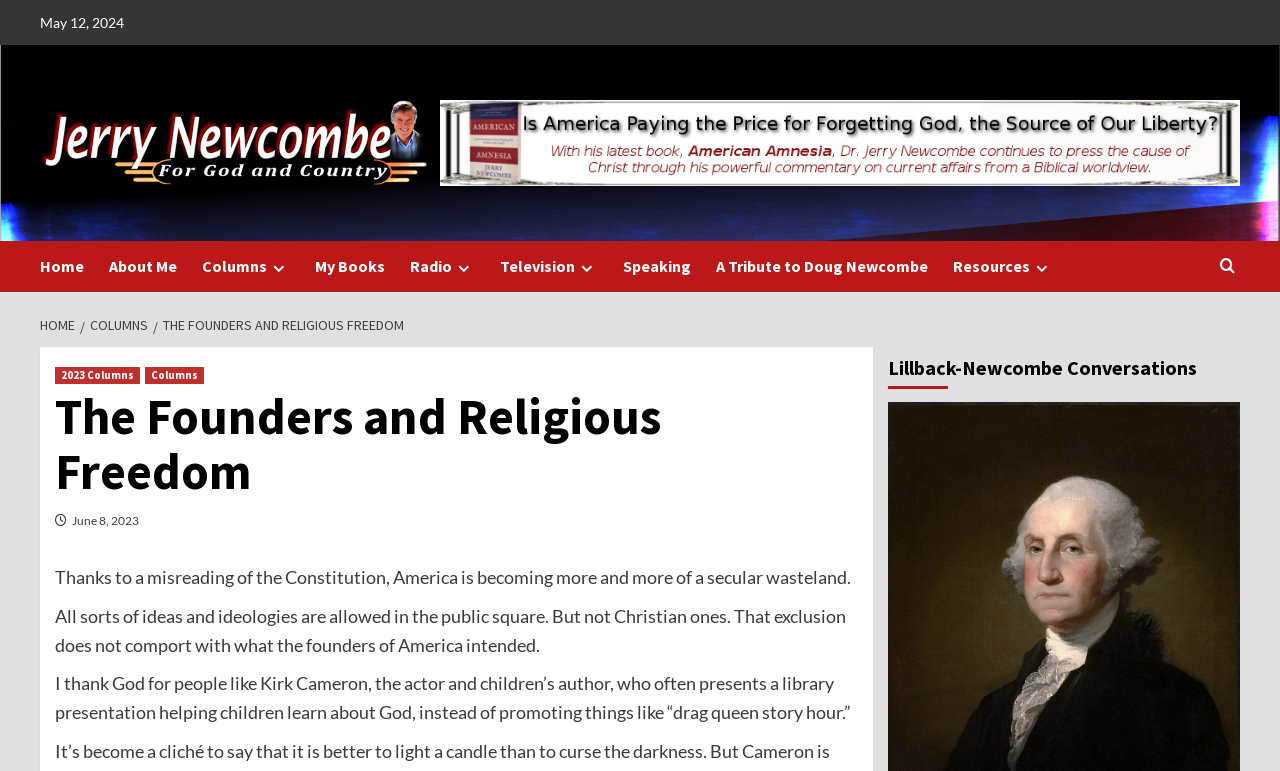What is the author's opinion on Christian ideas in the public square?
Provide a fully detailed and comprehensive answer to the question.

I found the author's opinion by reading the StaticText elements which mention that Christian ideas are excluded from the public square, and the author seems to disagree with this exclusion.